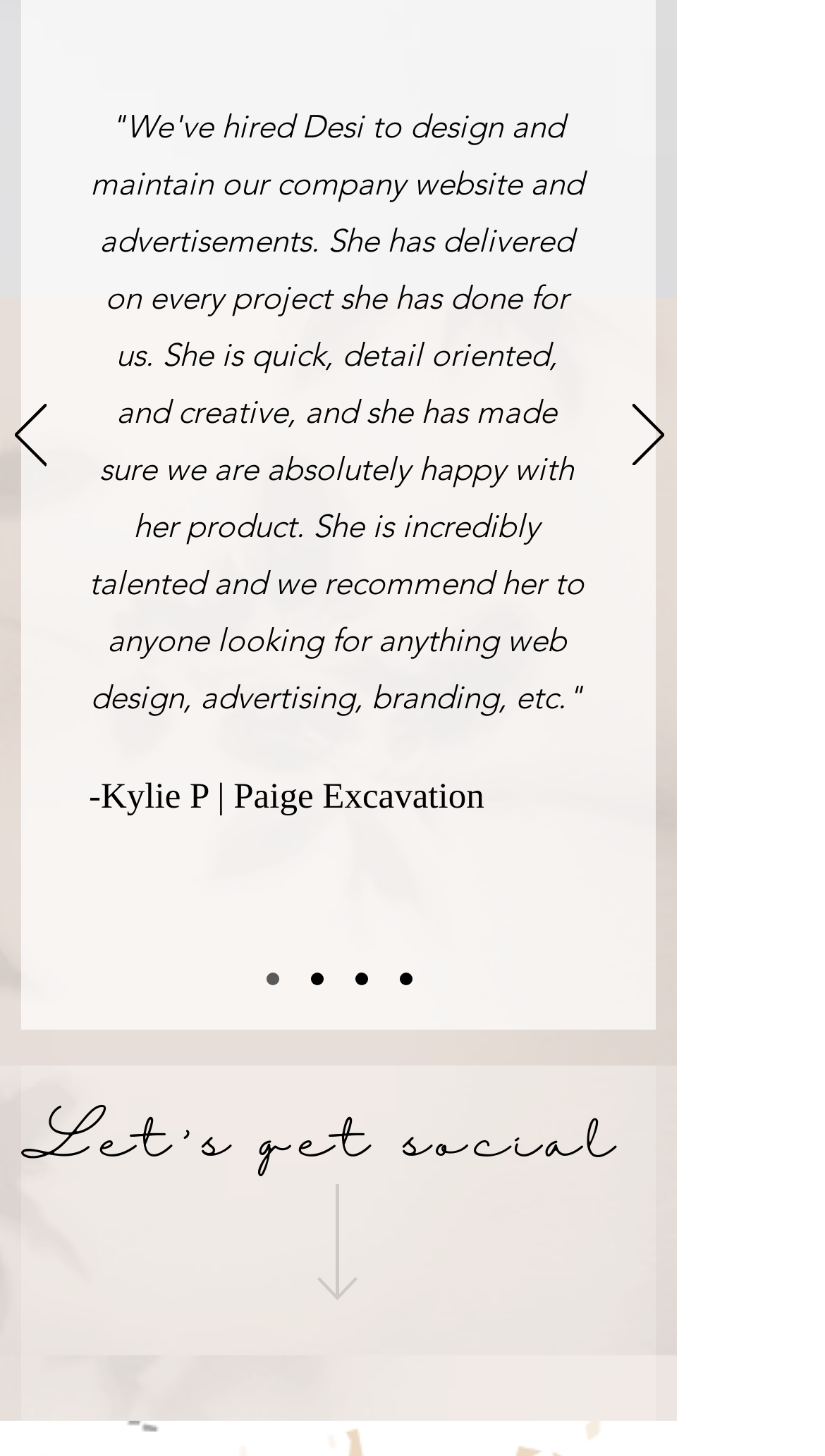From the webpage screenshot, predict the bounding box of the UI element that matches this description: "aria-label="LinkedIn"".

[0.428, 0.905, 0.518, 0.956]